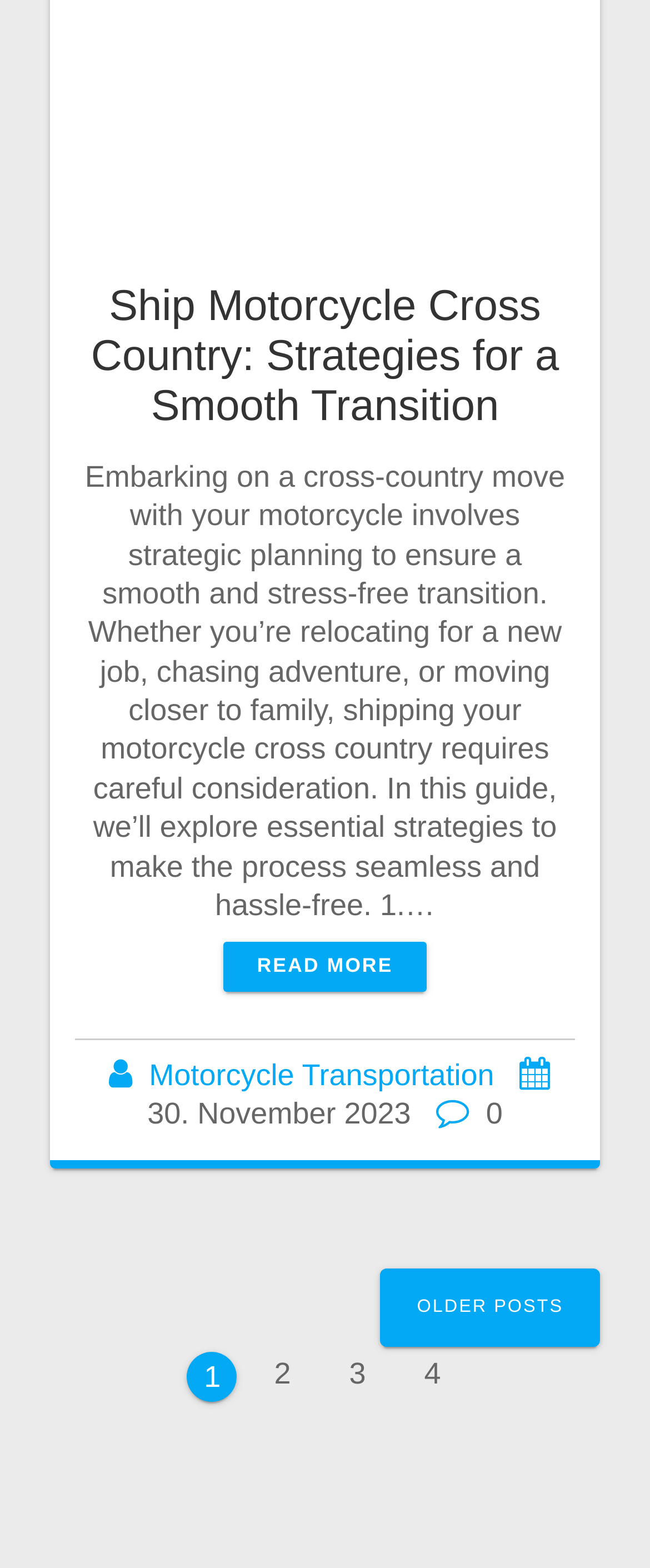What is the topic of the article?
Please use the image to provide an in-depth answer to the question.

The topic of the article can be determined by reading the heading 'Ship Motorcycle Cross Country: Strategies for a Smooth Transition' and the static text that follows, which discusses the importance of strategic planning when shipping a motorcycle cross country.